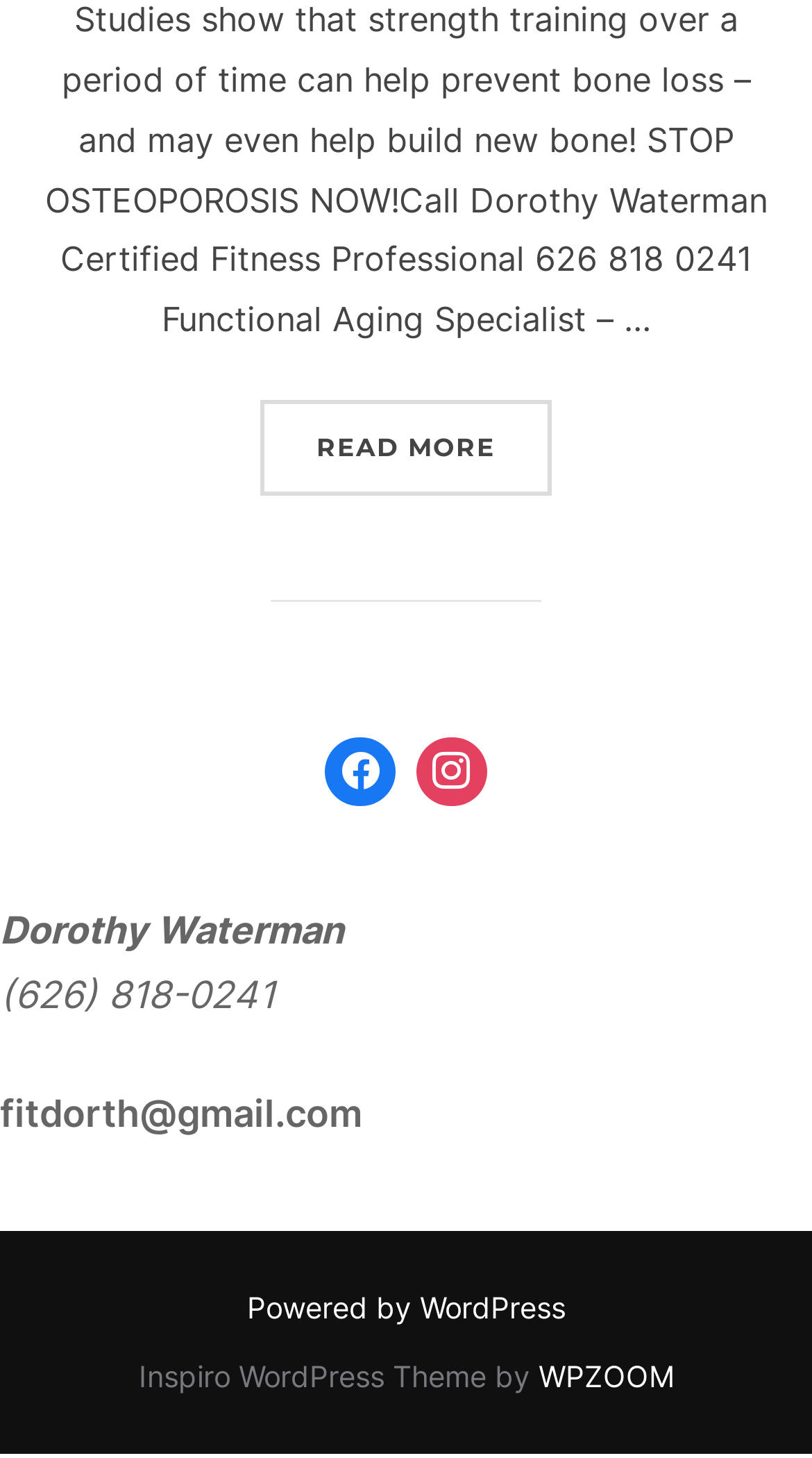Please find the bounding box for the following UI element description. Provide the coordinates in (top-left x, top-left y, bottom-right x, bottom-right y) format, with values between 0 and 1: Powered by WordPress

[0.304, 0.887, 0.696, 0.912]